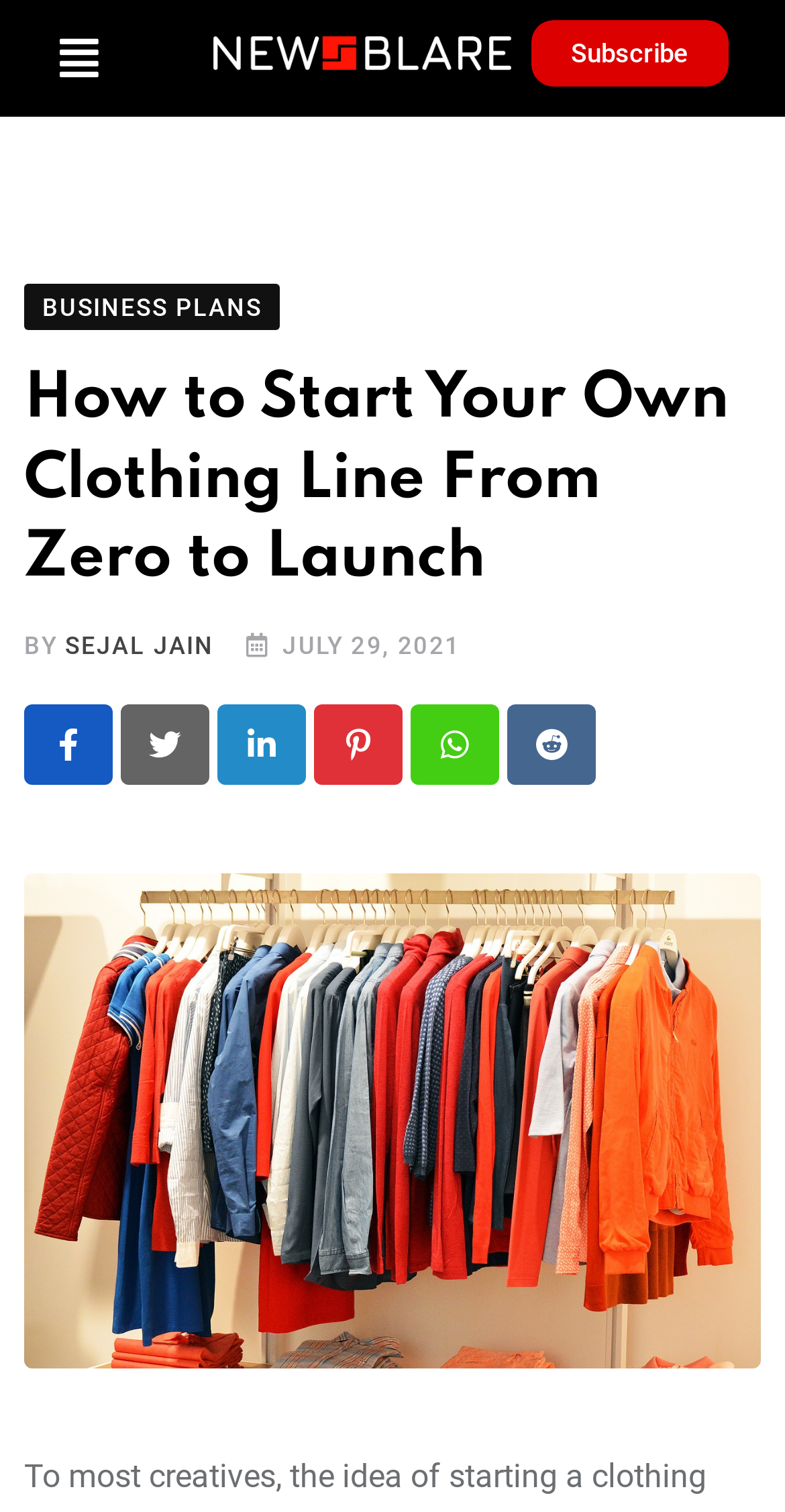Extract the top-level heading from the webpage and provide its text.

How to Start Your Own Clothing Line From Zero to Launch